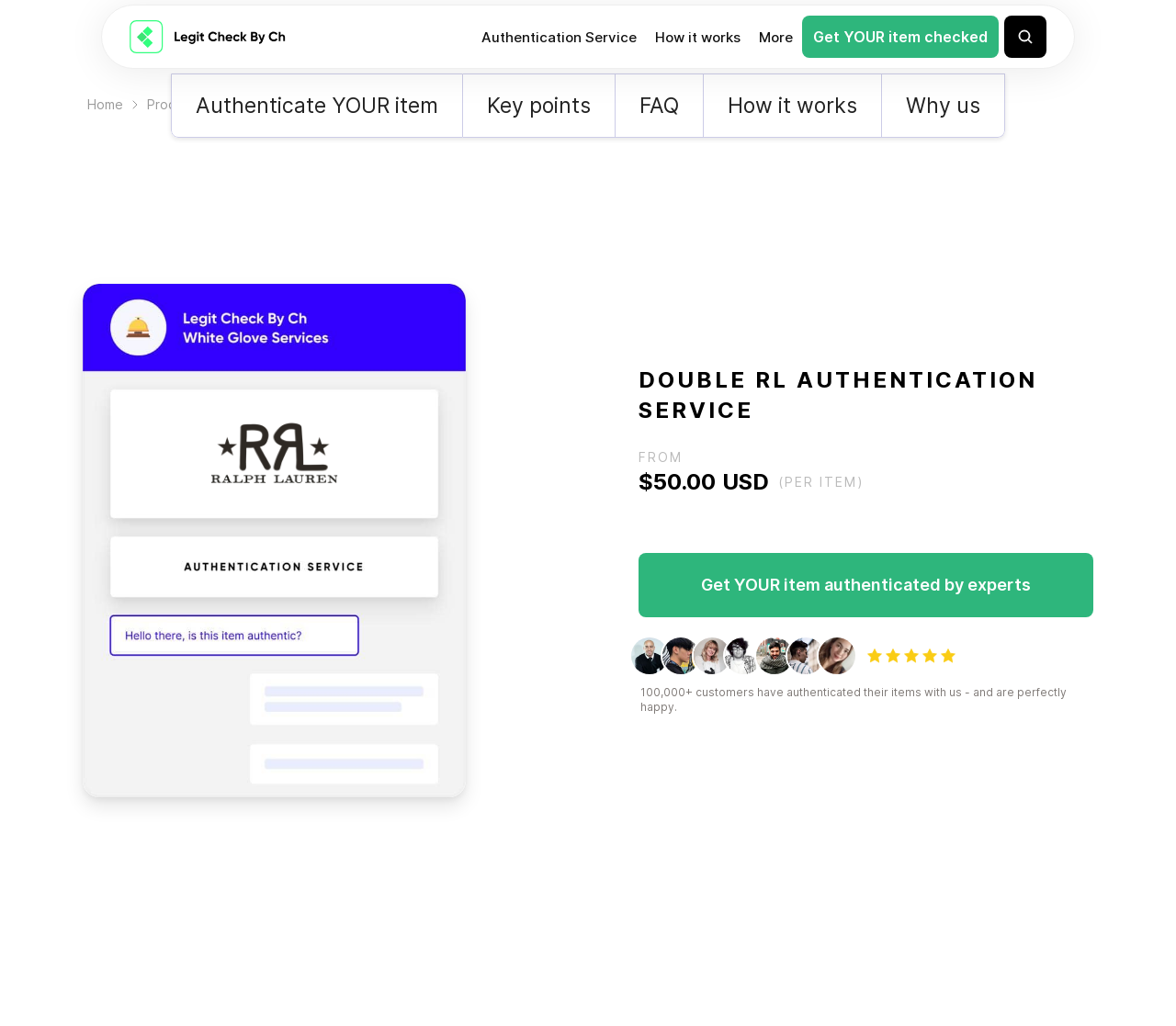Find the bounding box coordinates of the clickable area that will achieve the following instruction: "Click on 'Home'".

[0.074, 0.093, 0.105, 0.111]